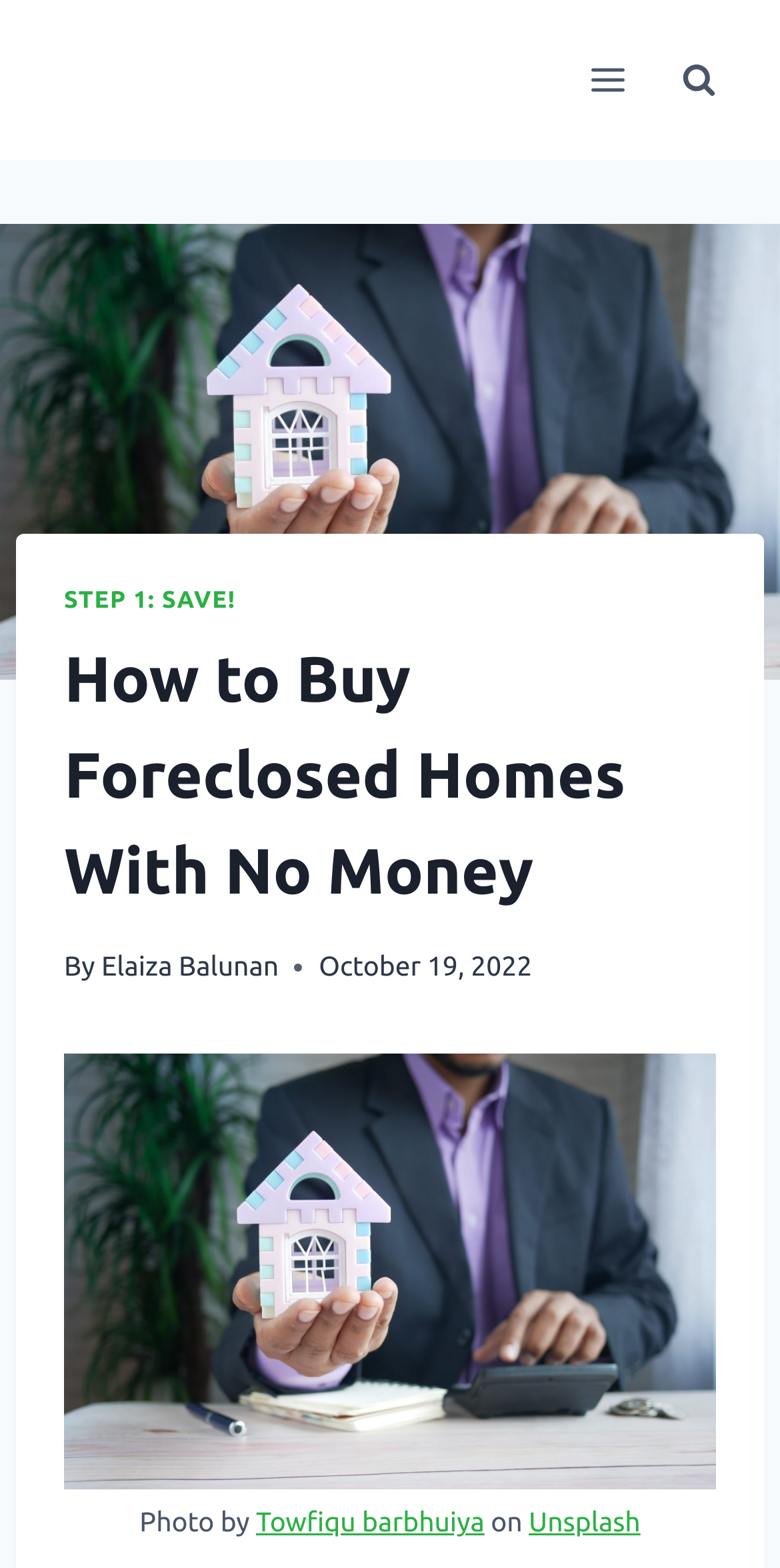Who wrote the article?
Answer the question with detailed information derived from the image.

The author of the article can be found by looking at the header section of the webpage, where it says 'By' followed by the author's name, which is Elaiza Balunan.